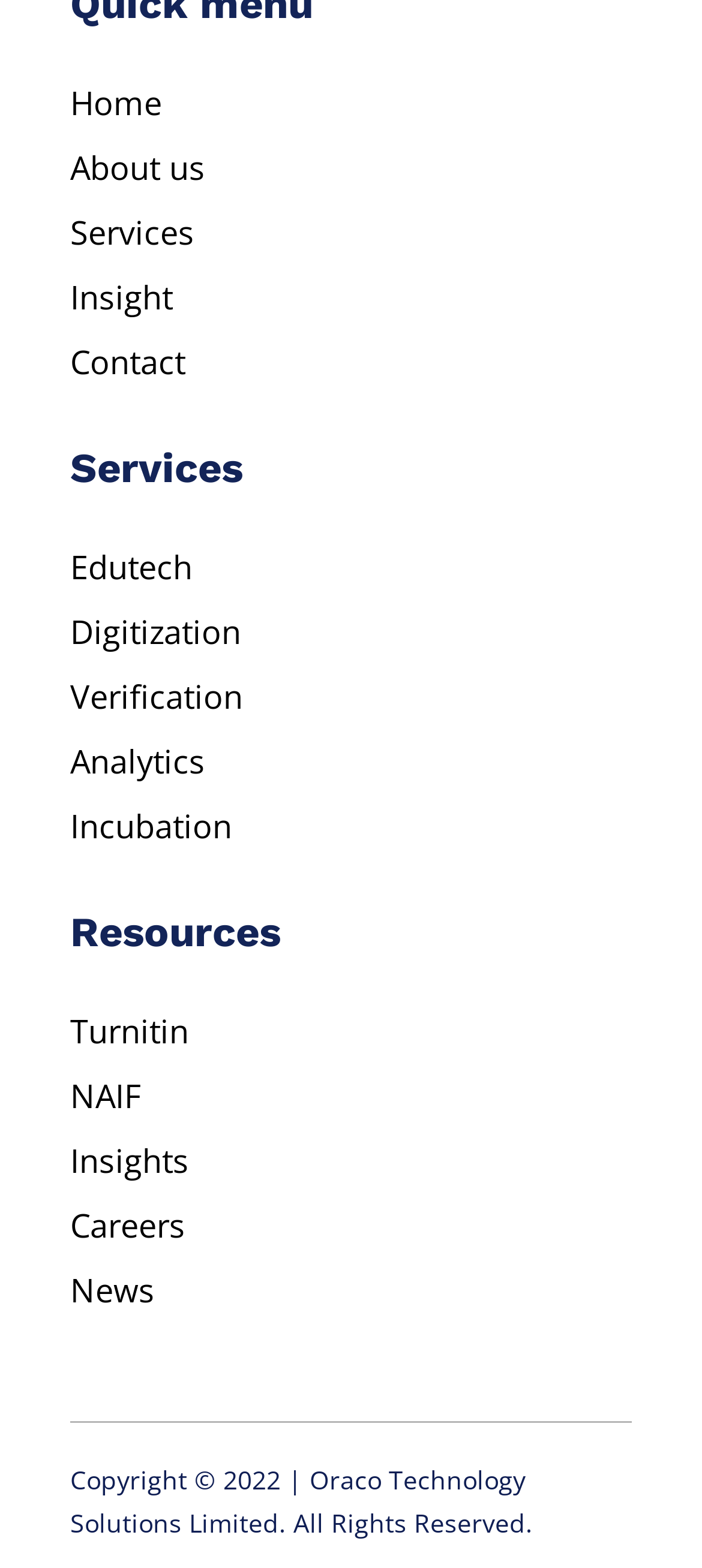Return the bounding box coordinates of the UI element that corresponds to this description: "About us". The coordinates must be given as four float numbers in the range of 0 and 1, [left, top, right, bottom].

[0.1, 0.093, 0.292, 0.121]